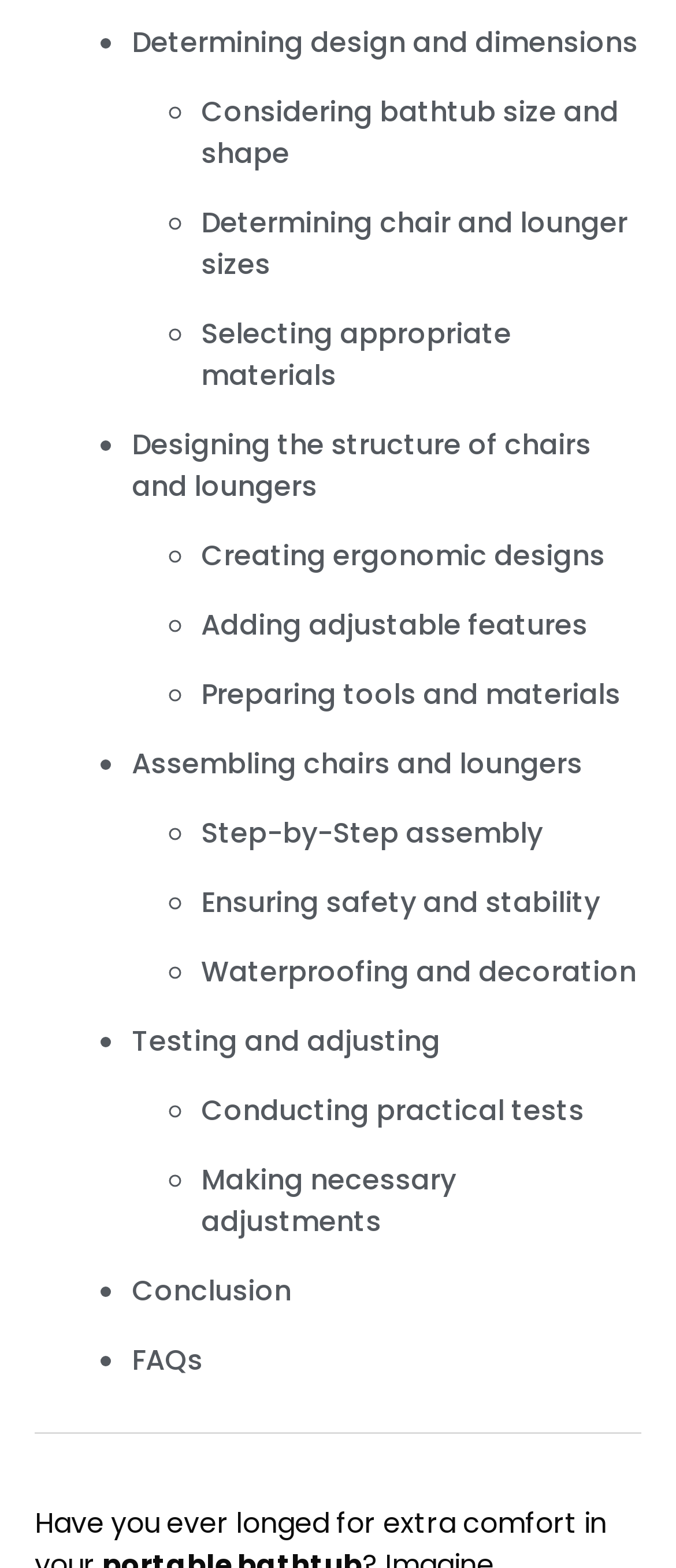Could you provide the bounding box coordinates for the portion of the screen to click to complete this instruction: "Click on Blue Mountains Arts Trail"?

None